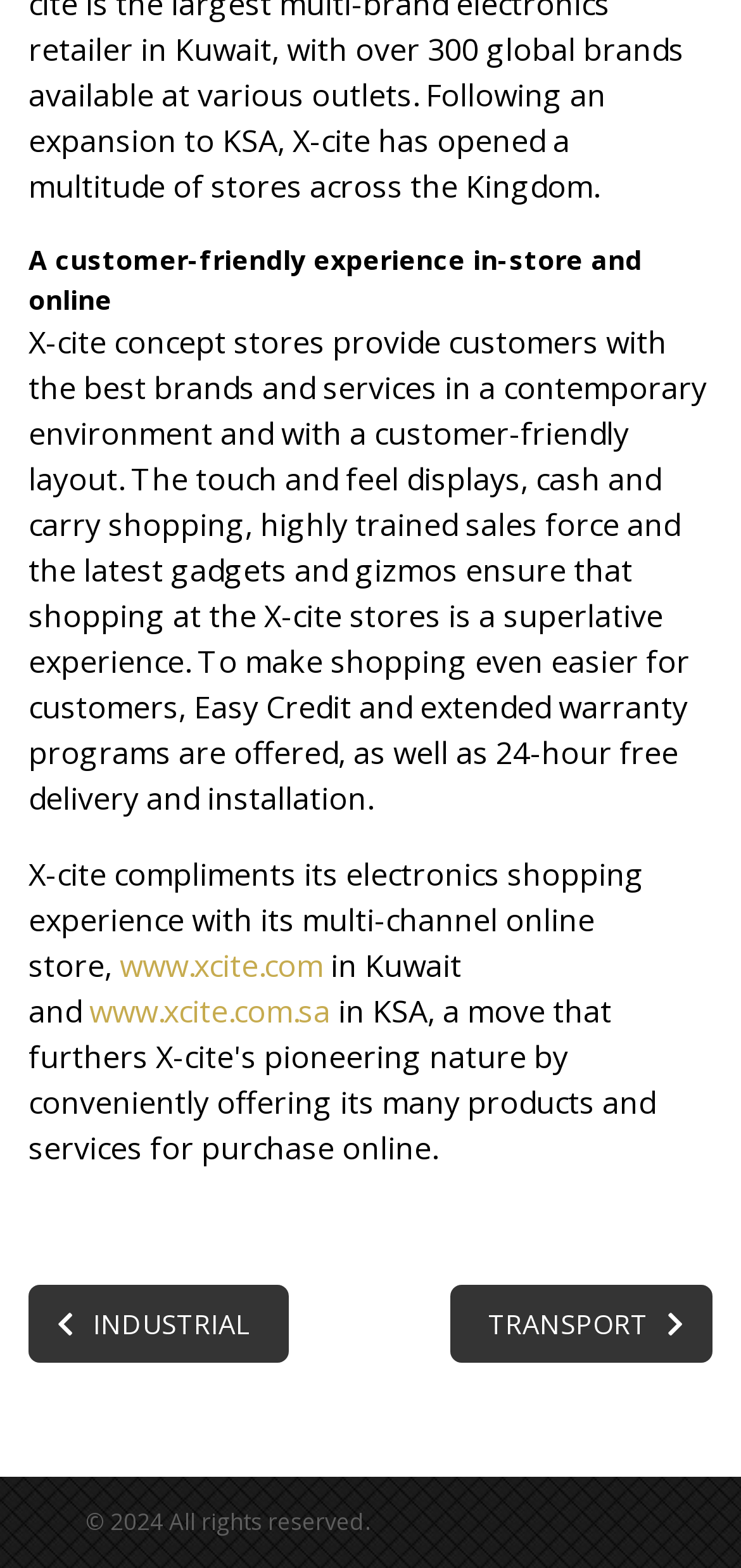How many countries does X-cite have an online store in?
Offer a detailed and exhaustive answer to the question.

The text mentions two online stores, one in Kuwait (www.xcite.com) and one in Saudi Arabia (www.xcite.com.sa), indicating that X-cite has an online presence in at least two countries.